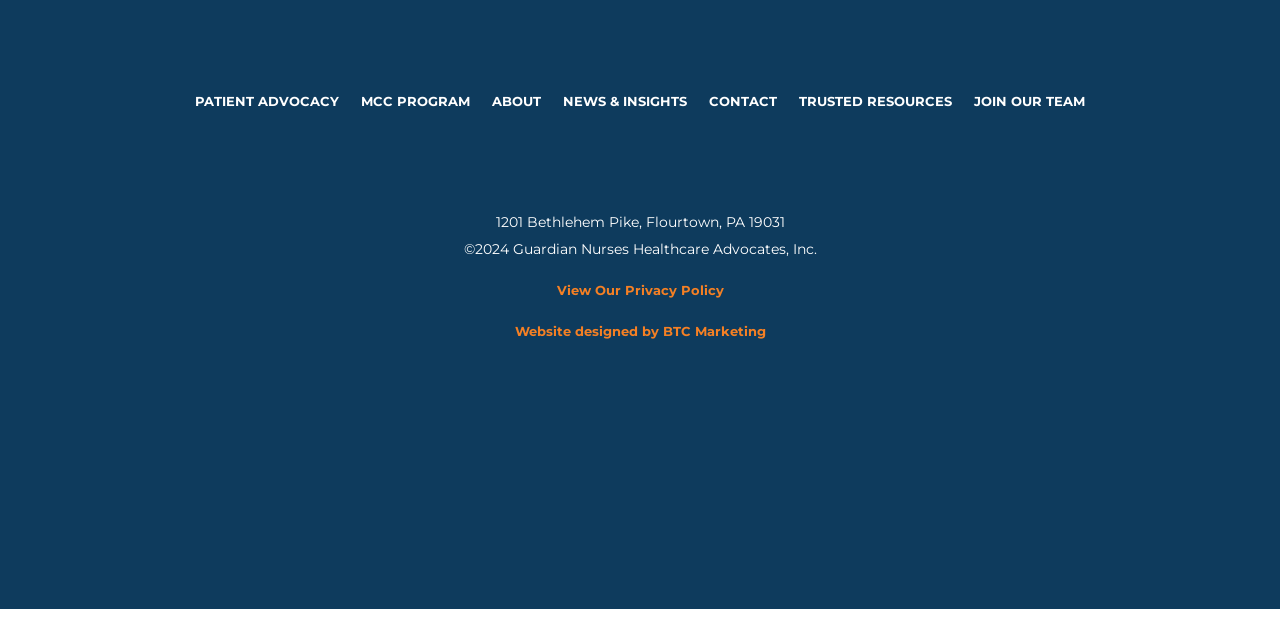What is the security badge displayed on the webpage?
Provide an in-depth and detailed explanation in response to the question.

I found the security badge by looking at the image element with the bounding box coordinates [0.449, 0.598, 0.551, 0.838] which contains the HIPAA Secured badge with a red shield.